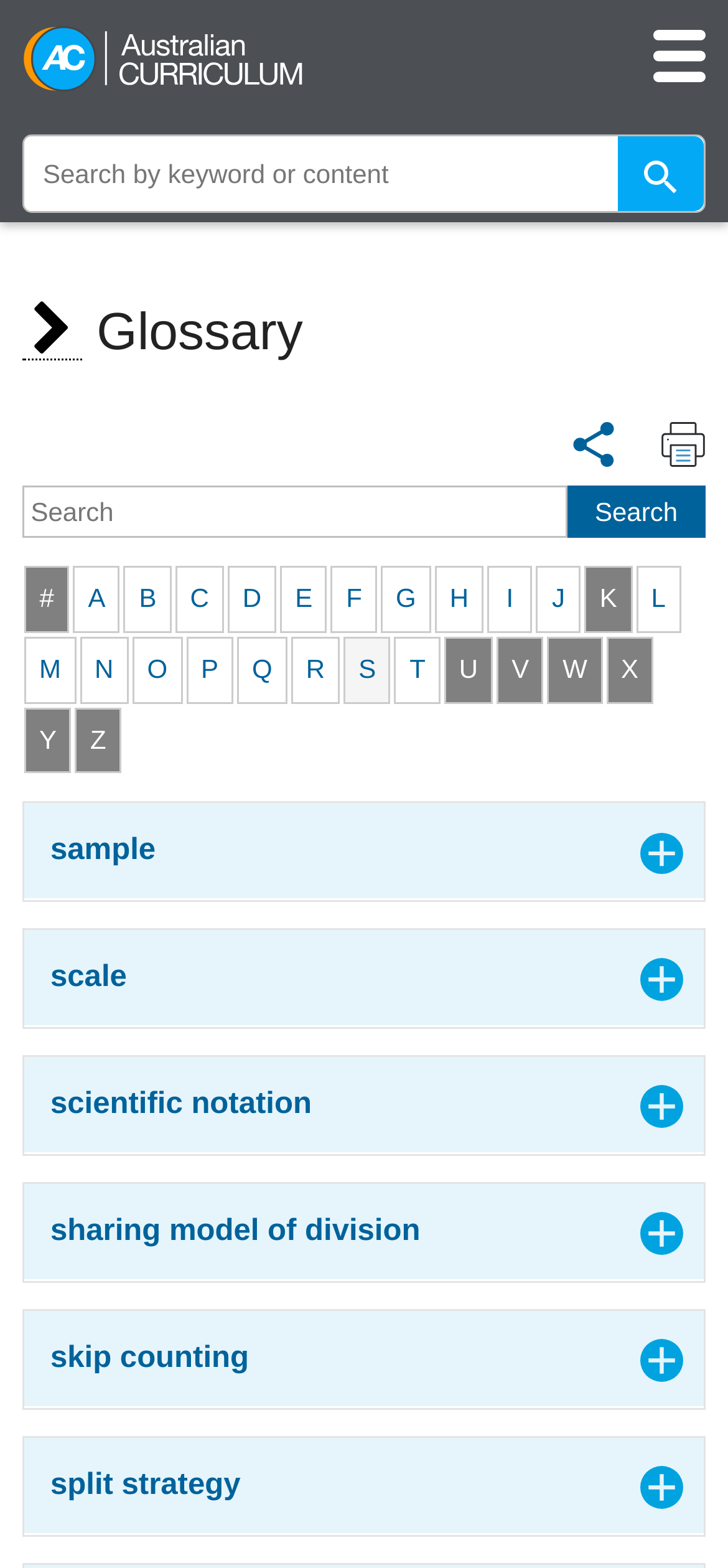Analyze the image and provide a detailed answer to the question: How many alphabetical links are listed on the webpage?

The alphabetical links are listed in a horizontal layout, and they range from 'A' to 'Z'. By counting the individual links, we can determine that there are 26 alphabetical links in total.